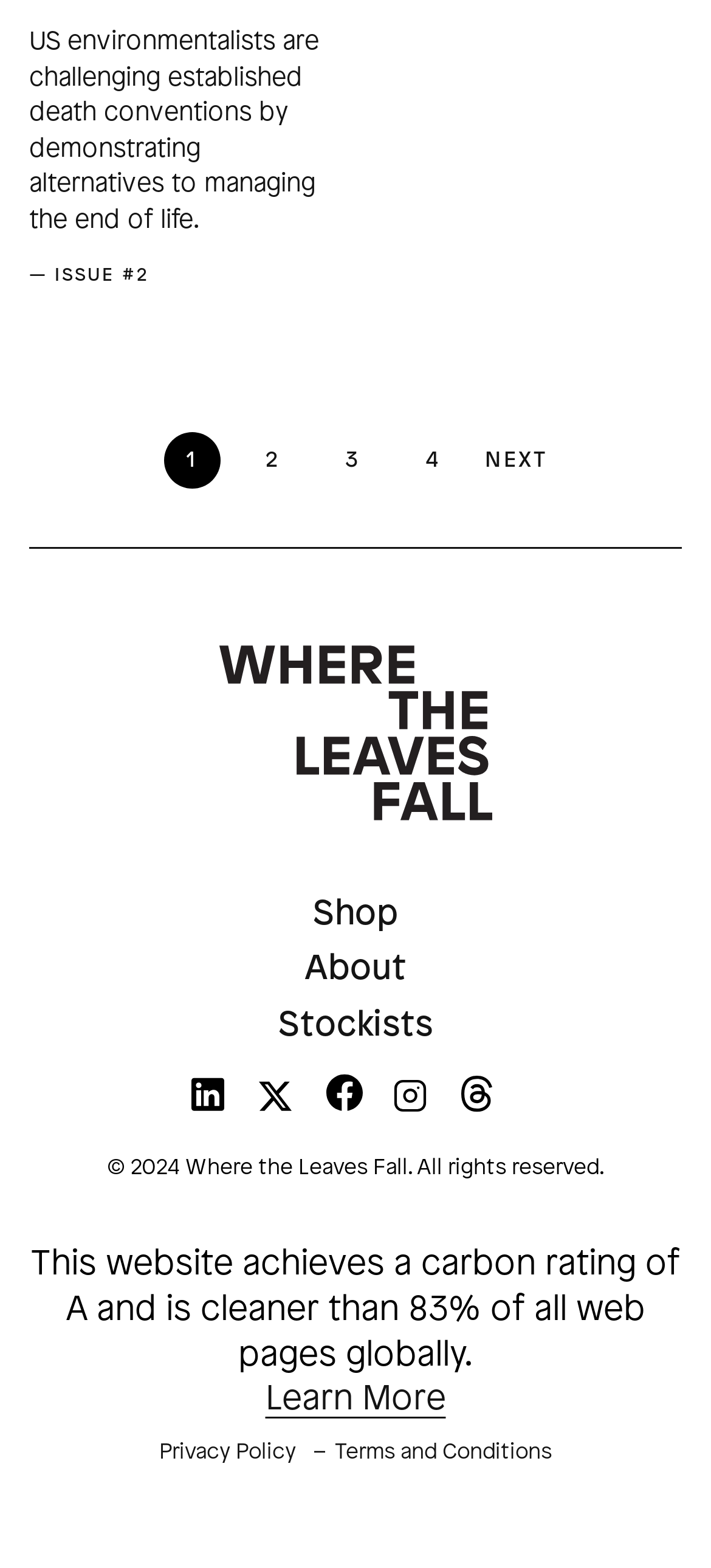What is the orientation of the menu?
Look at the image and respond with a one-word or short-phrase answer.

vertical